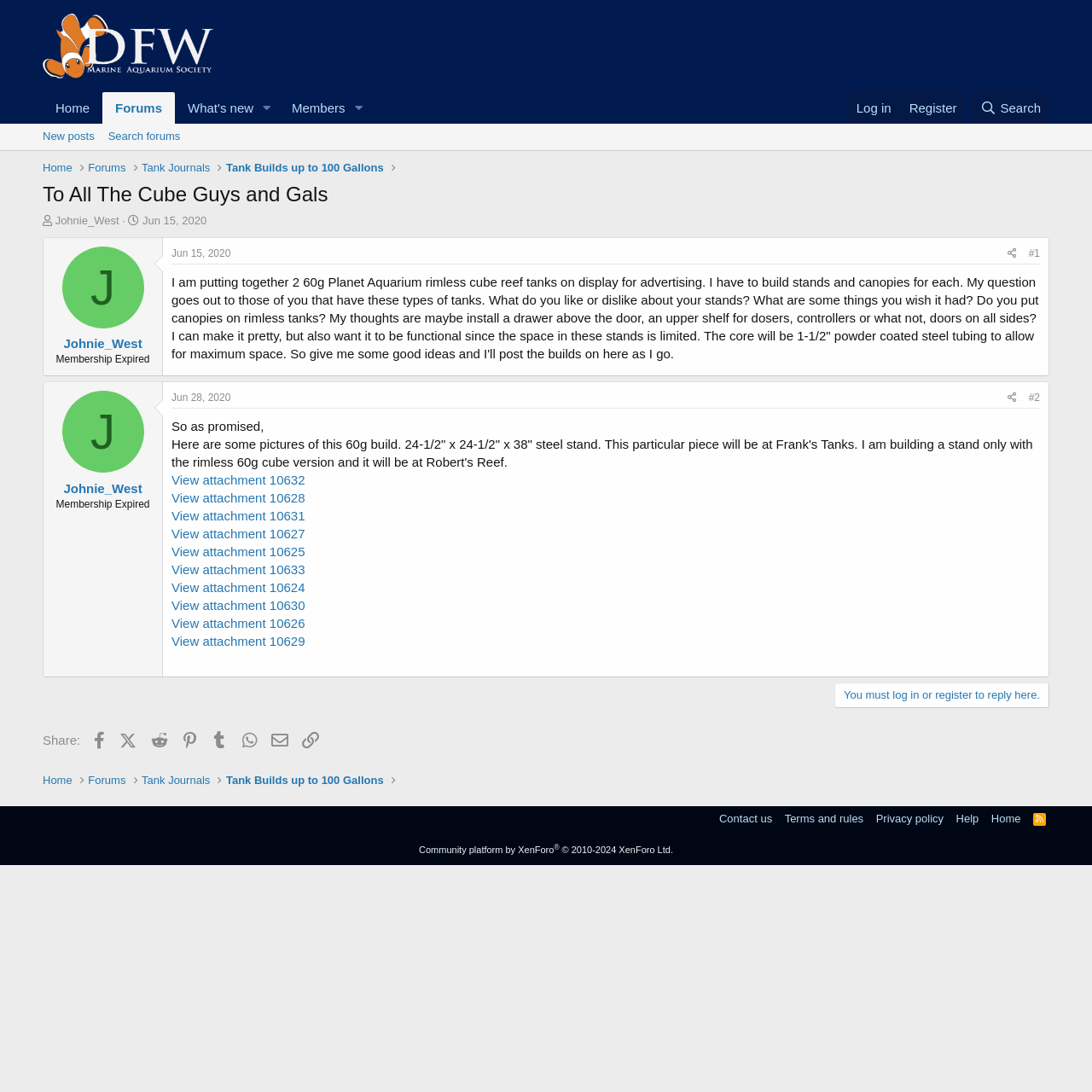Find the bounding box coordinates of the clickable region needed to perform the following instruction: "Search for new posts". The coordinates should be provided as four float numbers between 0 and 1, i.e., [left, top, right, bottom].

[0.033, 0.114, 0.093, 0.137]